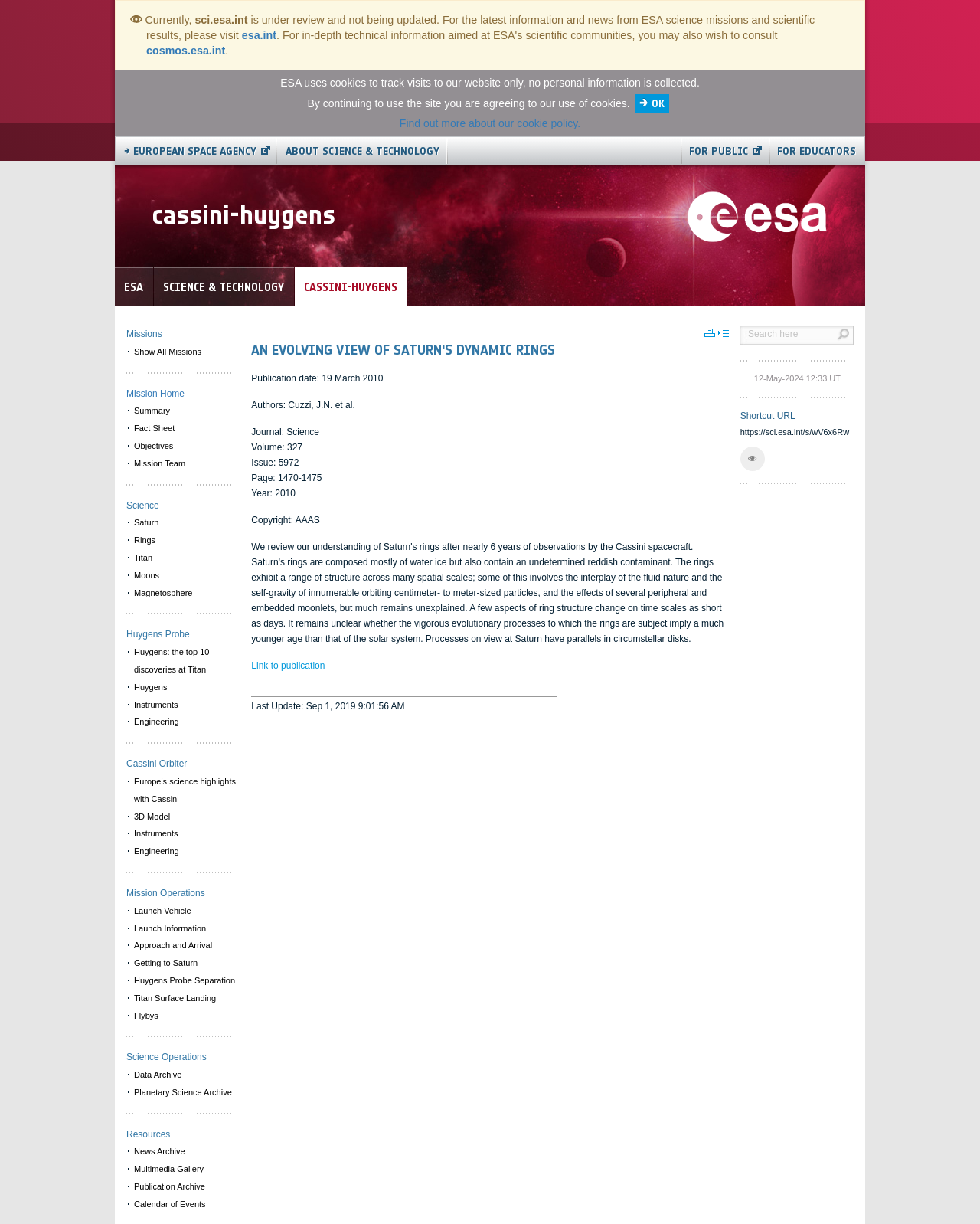Given the following UI element description: "Science & Technology", find the bounding box coordinates in the webpage screenshot.

[0.157, 0.218, 0.3, 0.251]